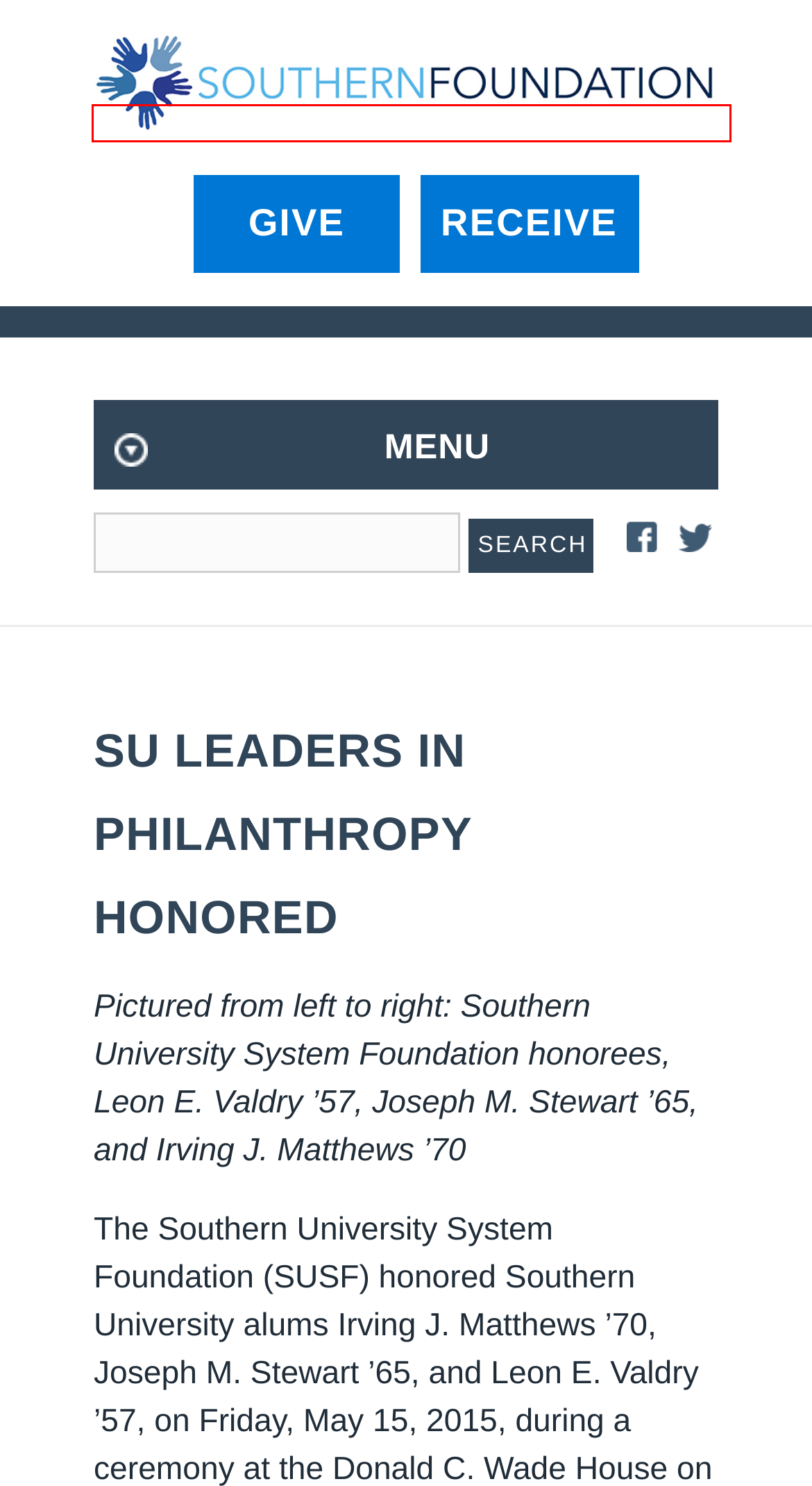You are provided with a screenshot of a webpage that has a red bounding box highlighting a UI element. Choose the most accurate webpage description that matches the new webpage after clicking the highlighted element. Here are your choices:
A. 2020 - Southern University System Foundation
B. March 2020 - Southern University System Foundation
C. April 2015 - Southern University System Foundation
D. Top Volunteers James and Betty Brown - Southern University System Foundation
E. Uncategorized Archives - Southern University System Foundation
F. Home - Southern University System Foundation
G. February 2021 - Southern University System Foundation
H. Ways to Give Archives - Southern University System Foundation

F